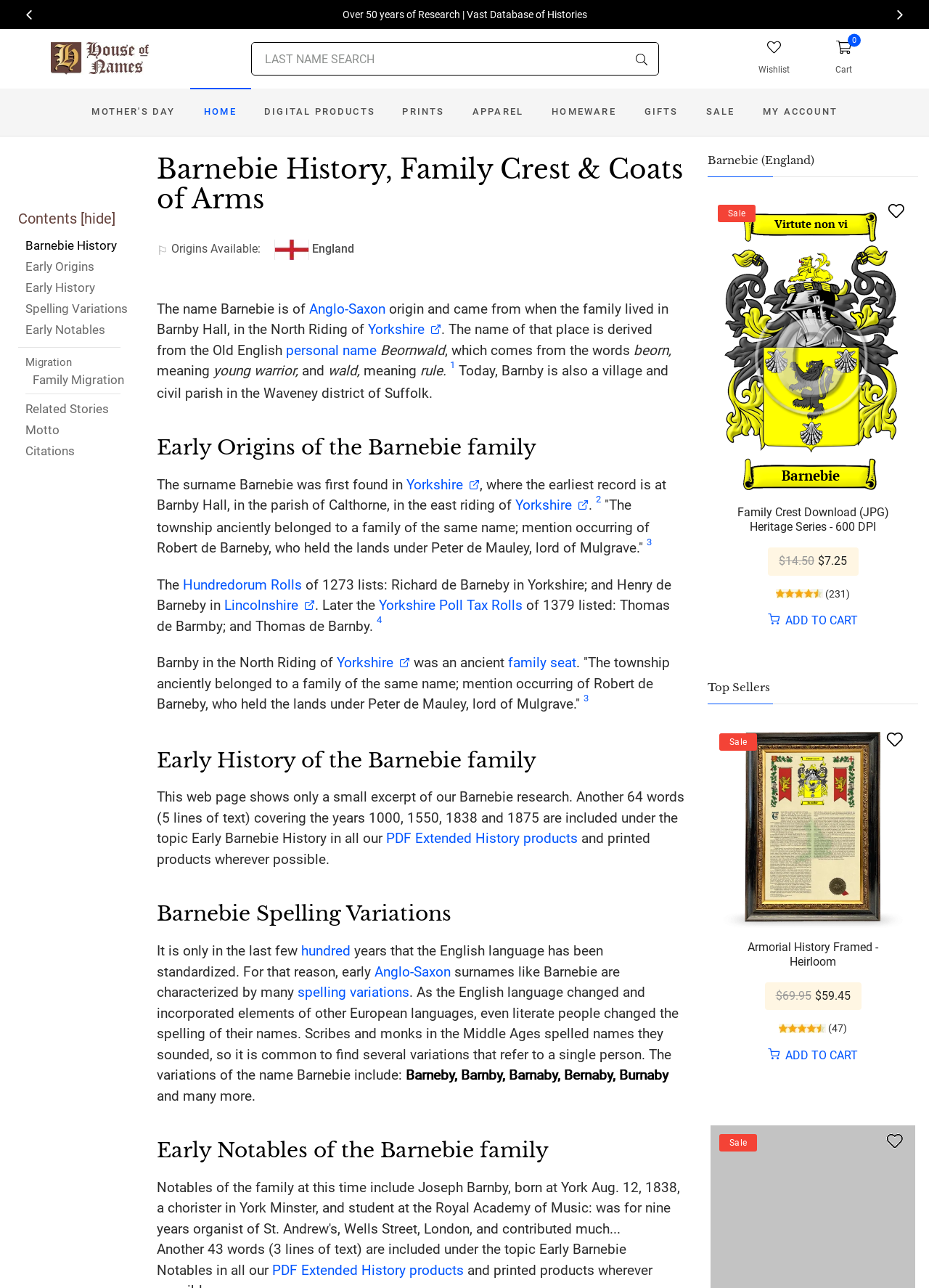Kindly determine the bounding box coordinates for the clickable area to achieve the given instruction: "Search for a last name".

[0.27, 0.033, 0.709, 0.059]